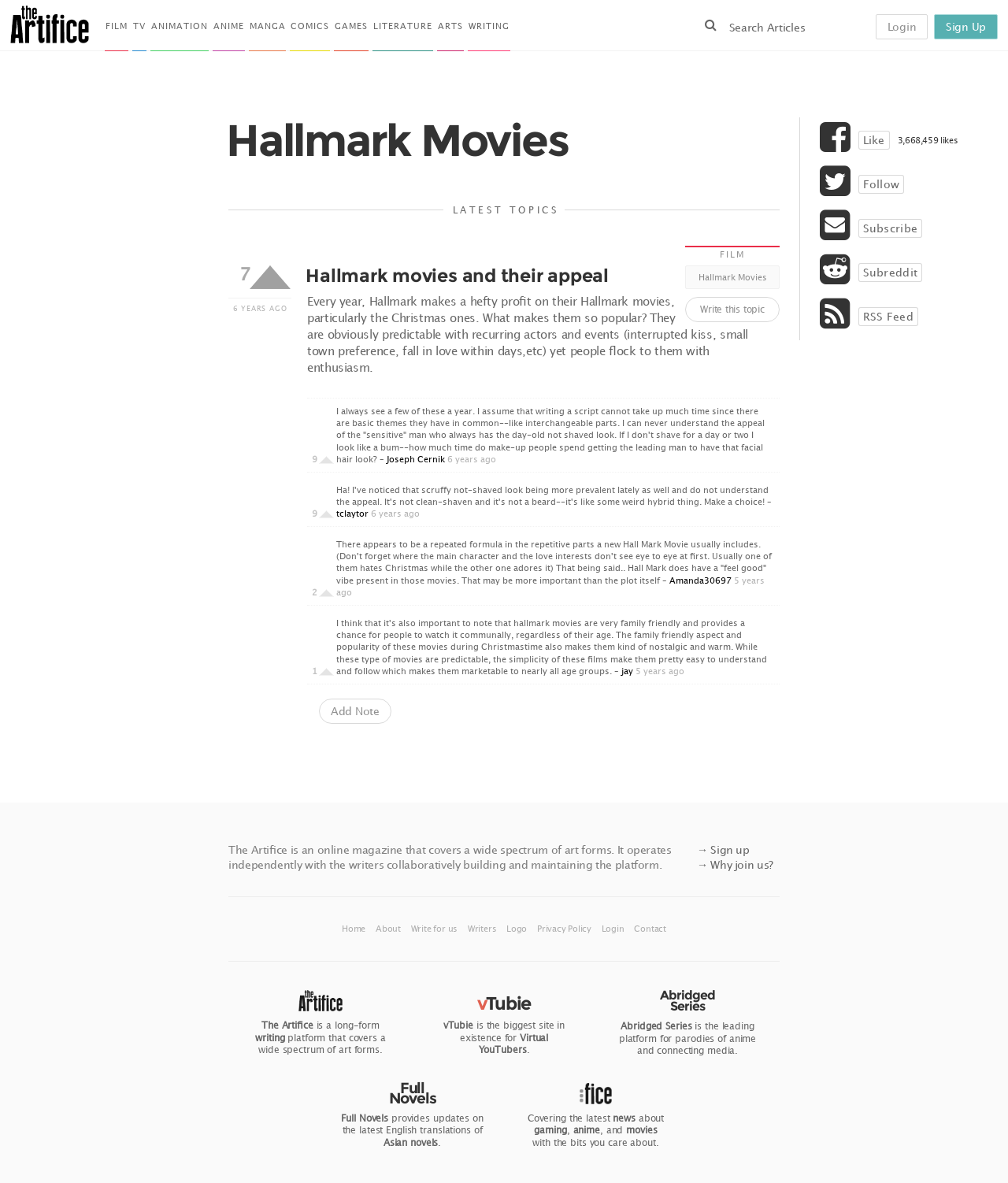Offer a meticulous description of the webpage's structure and content.

The webpage is about Hallmark movies and their appeal, with a focus on their popularity and the formulaic nature of their plots. At the top of the page, there is a header with links to various categories, including Film, TV, Animation, Anime, Manga, Comics, Games, Literature, Arts, and Writing. Below this, there is a search bar and a section with links to login, sign up, and explore the website.

The main content of the page is a discussion forum where users can share their thoughts and opinions on Hallmark movies. The forum is divided into sections, with each section containing a topic, a description, and comments from users. The topics include "Hallmark Movies and Their Appeal" and "The Formulaic Nature of Hallmark Movies."

In the first section, there is a topic titled "Hallmark Movies and Their Appeal" with a description that asks why Hallmark movies are so popular despite their predictable plots. Below this, there are several comments from users, including one that notes the "feel-good" vibe of Hallmark movies and another that mentions the family-friendly nature of these films.

To the right of the main content, there is a sidebar with links to related topics, including "Write this topic" and "Hallmark movies and their appeal." There are also buttons to like, follow, and subscribe to the discussion forum.

At the bottom of the page, there is a section with information about the website, including a description of The Artifice as an online magazine that covers a wide spectrum of art forms. There are also links to sign up, write for the website, and explore other sections of the website.